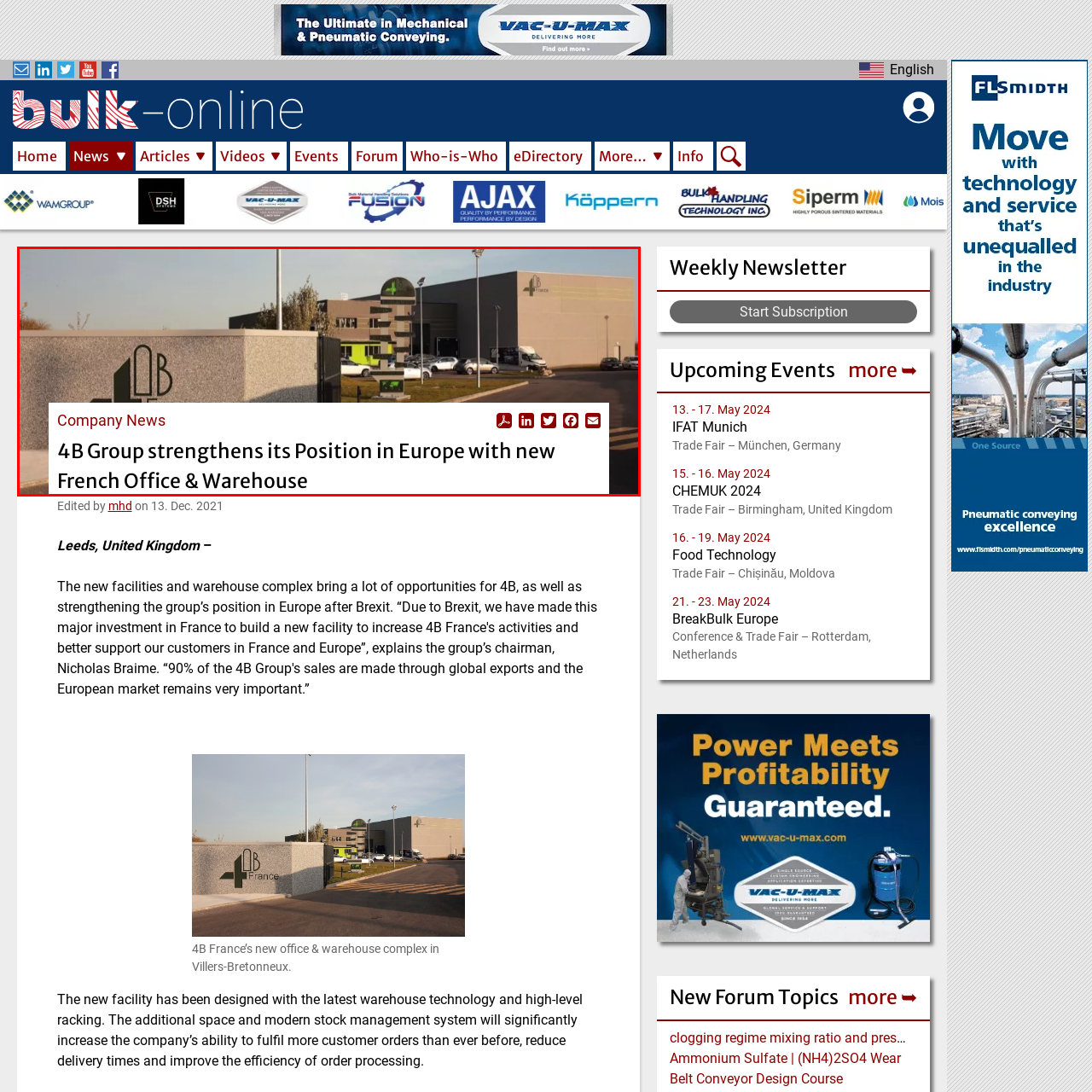Deliver a detailed explanation of the elements found in the red-marked area of the image.

The image shows the newly established office and warehouse complex of 4B Group located in Villers-Bretonneux, France. In the foreground, a prominent sign showcases the company logo, symbolizing the firm’s expansion into Europe. The backdrop features the modern warehouse facility, equipped with contemporary design and architecture, highlighting 4B Group’s commitment to advanced technology. This development plays a crucial role in enhancing the company’s operational capabilities, aiming to fulfill customer orders more efficiently. The image is part of a company news article discussing this strategic growth initiative.